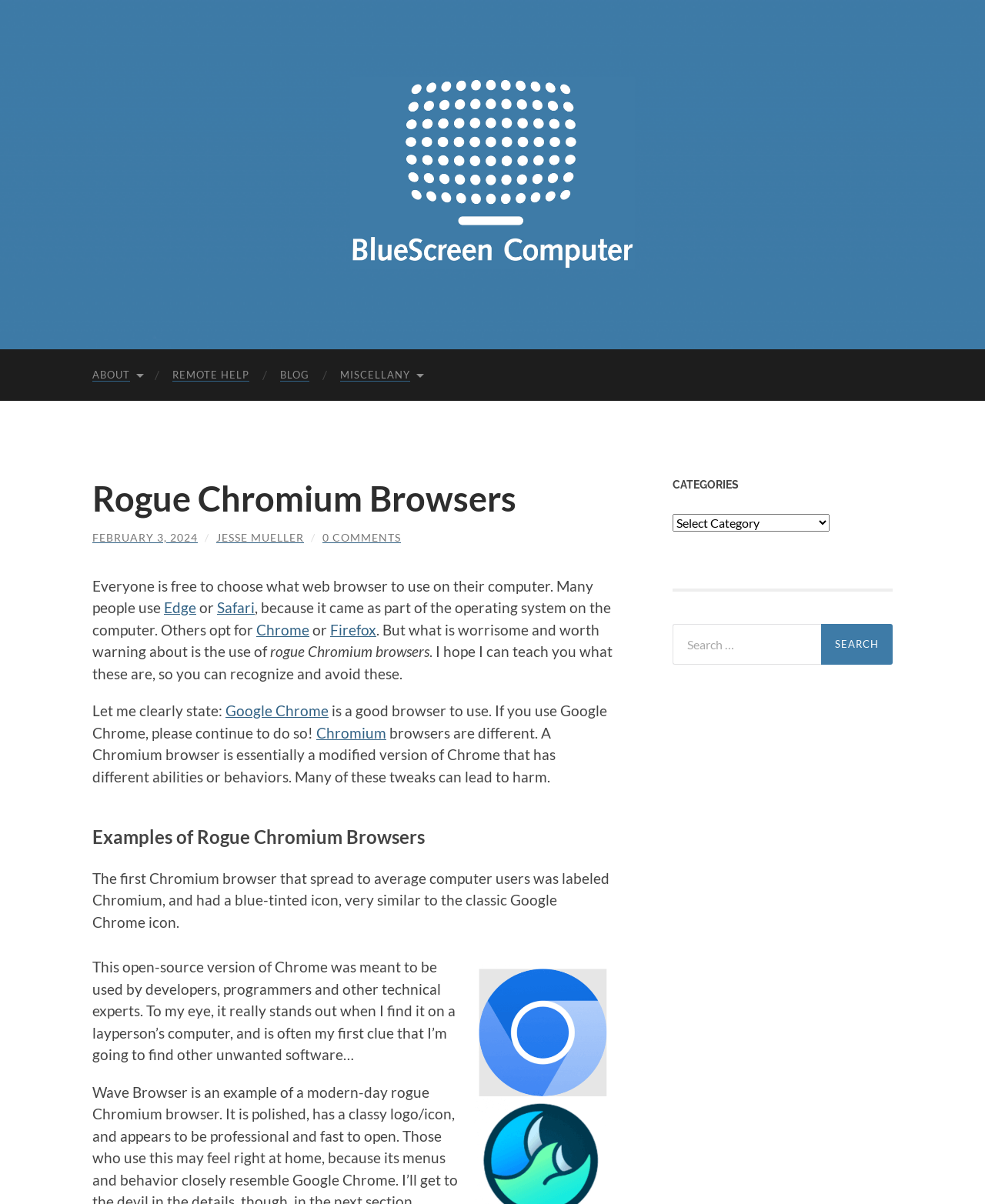Determine the bounding box coordinates of the section to be clicked to follow the instruction: "Click the REMOTE HELP link". The coordinates should be given as four float numbers between 0 and 1, formatted as [left, top, right, bottom].

[0.159, 0.29, 0.269, 0.333]